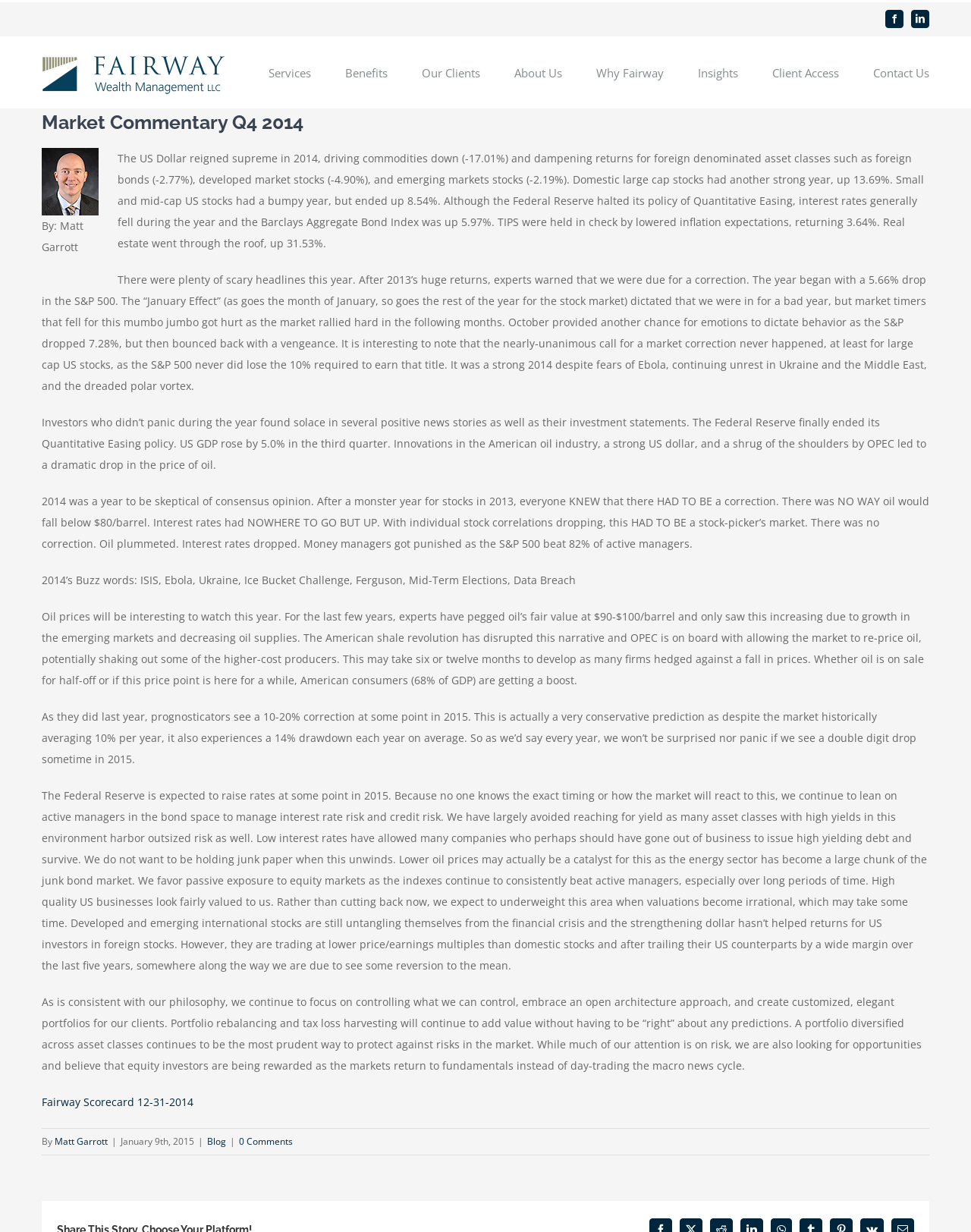From the screenshot, find the bounding box of the UI element matching this description: "Form CRS". Supply the bounding box coordinates in the form [left, top, right, bottom], each a float between 0 and 1.

[0.222, 0.759, 0.264, 0.77]